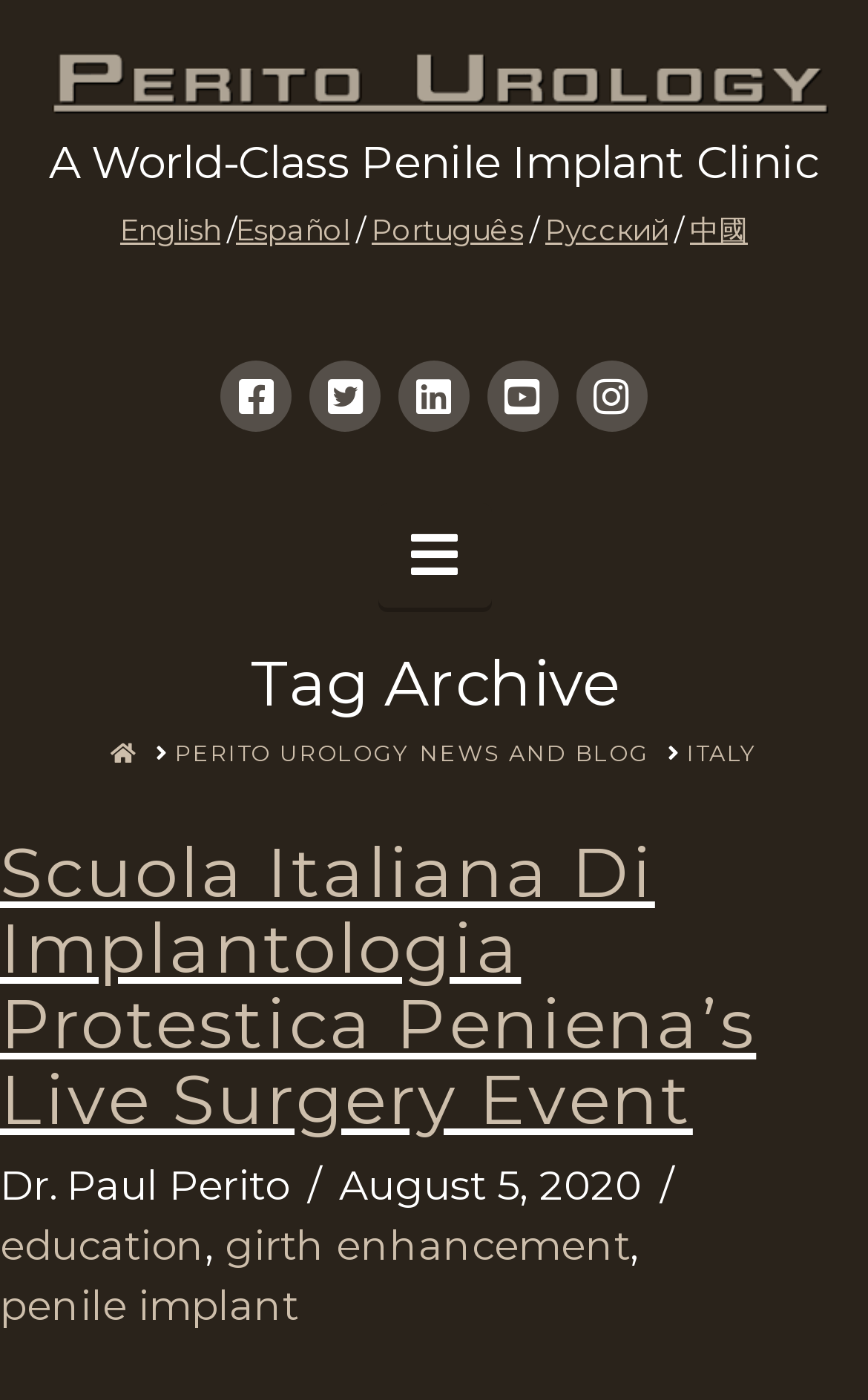Using the description "Perito Urology News and Blog", predict the bounding box of the relevant HTML element.

[0.201, 0.527, 0.747, 0.548]